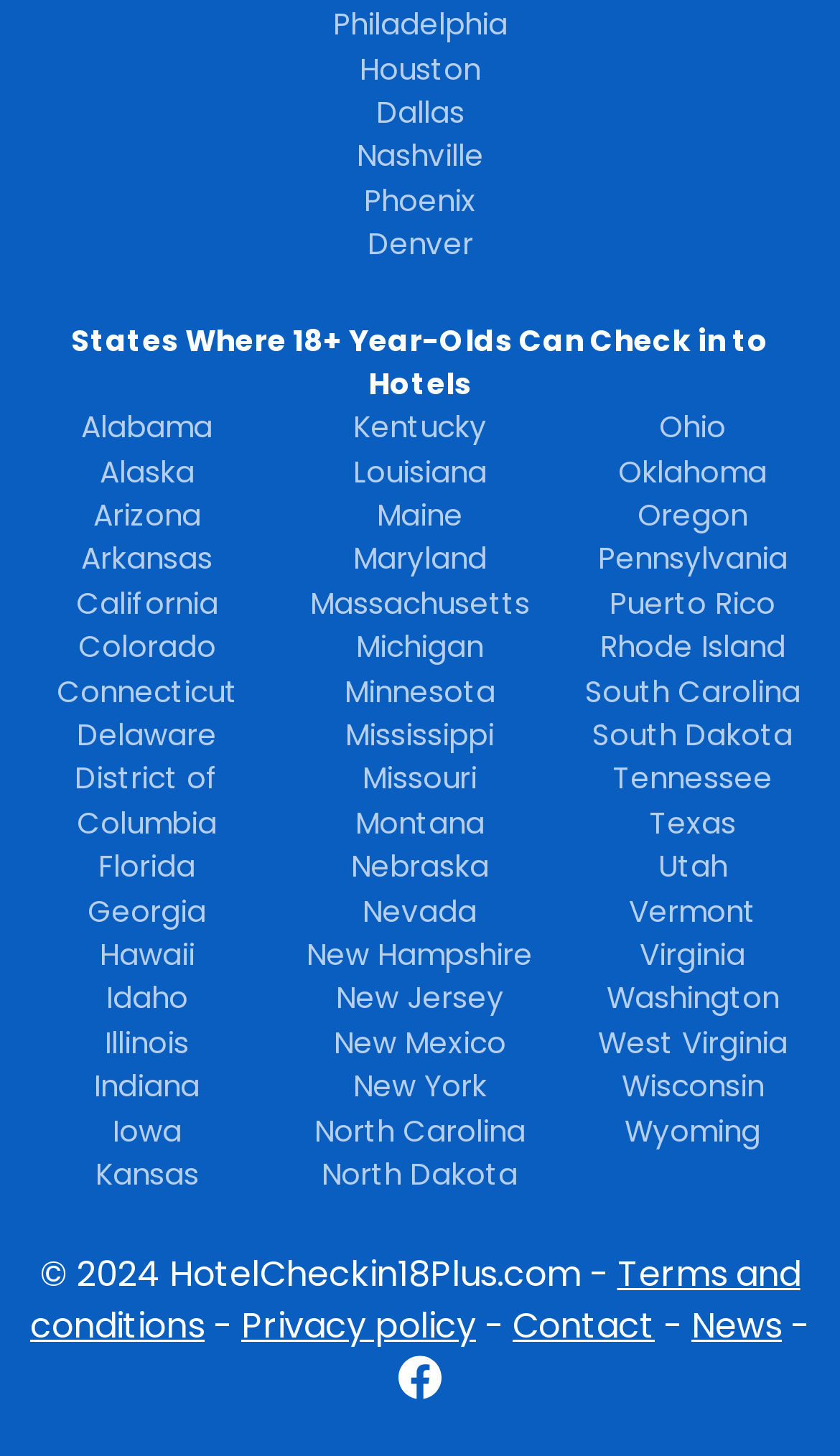Please specify the bounding box coordinates in the format (top-left x, top-left y, bottom-right x, bottom-right y), with values ranging from 0 to 1. Identify the bounding box for the UI component described as follows: Delaware

[0.092, 0.491, 0.259, 0.519]